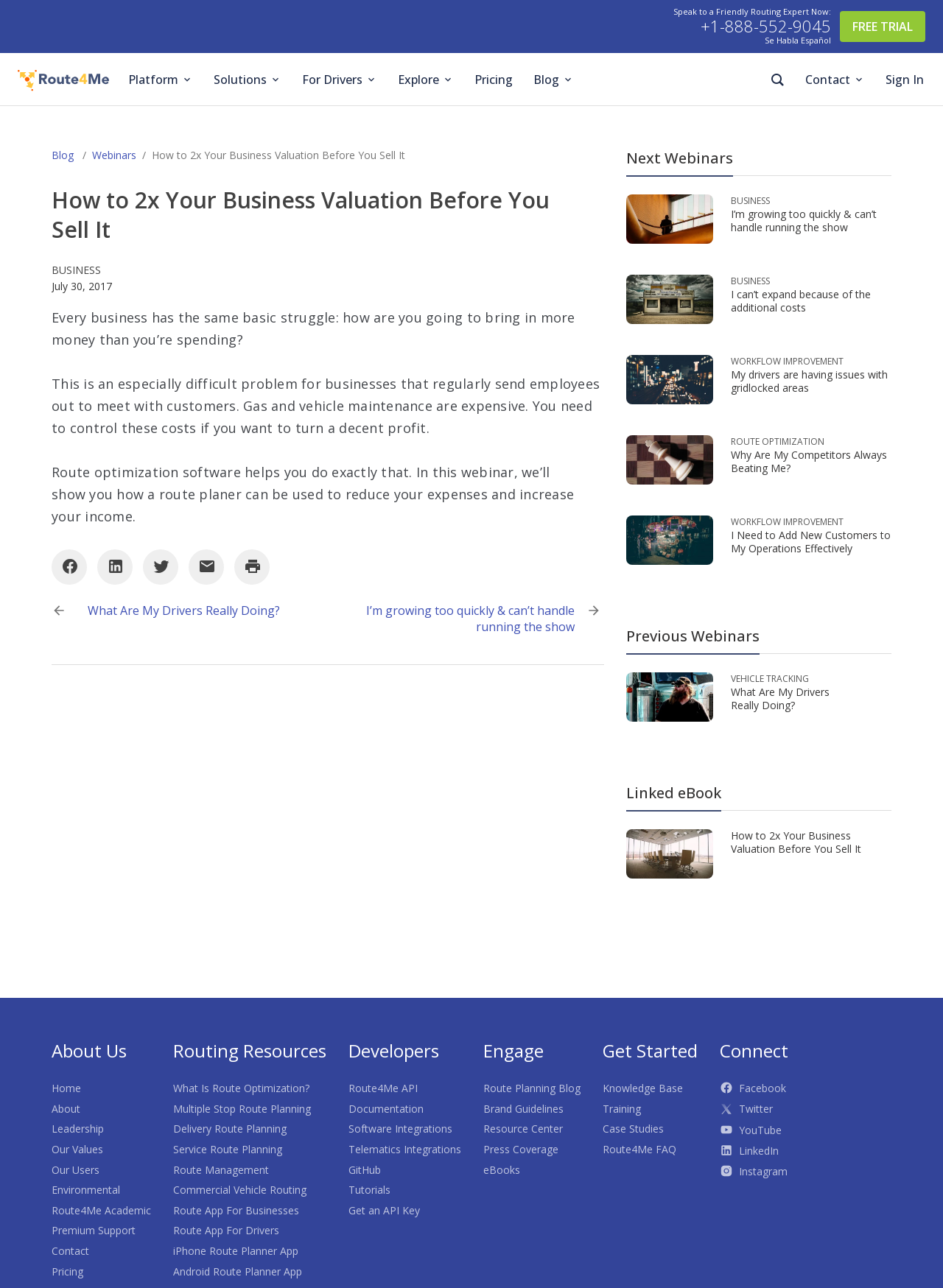Locate the bounding box coordinates of the clickable region necessary to complete the following instruction: "Explore the platform". Provide the coordinates in the format of four float numbers between 0 and 1, i.e., [left, top, right, bottom].

[0.134, 0.048, 0.206, 0.075]